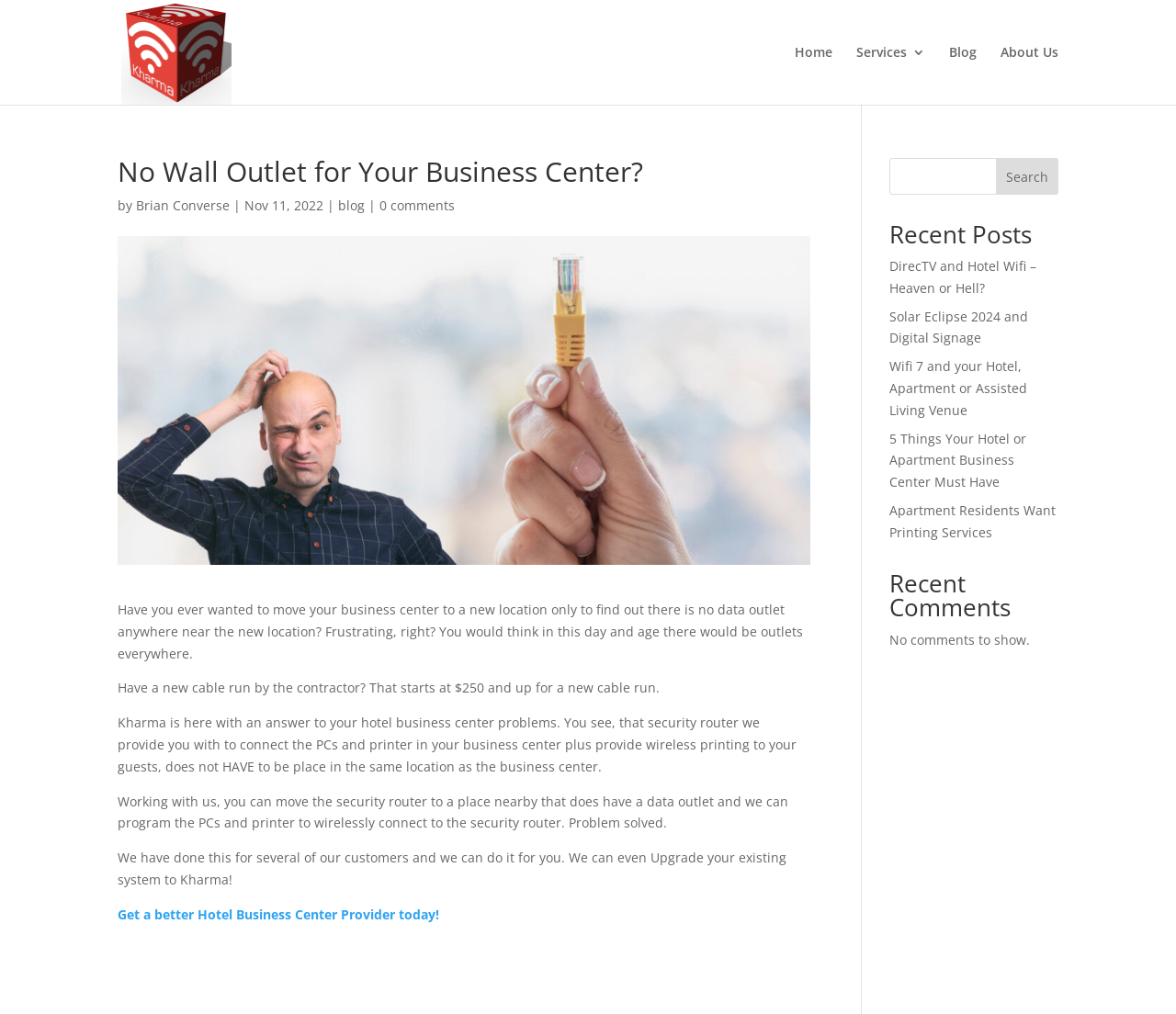Locate the bounding box coordinates of the element that needs to be clicked to carry out the instruction: "Read the 'No Wall Outlet for Your Business Center?' article". The coordinates should be given as four float numbers ranging from 0 to 1, i.e., [left, top, right, bottom].

[0.1, 0.156, 0.689, 0.948]